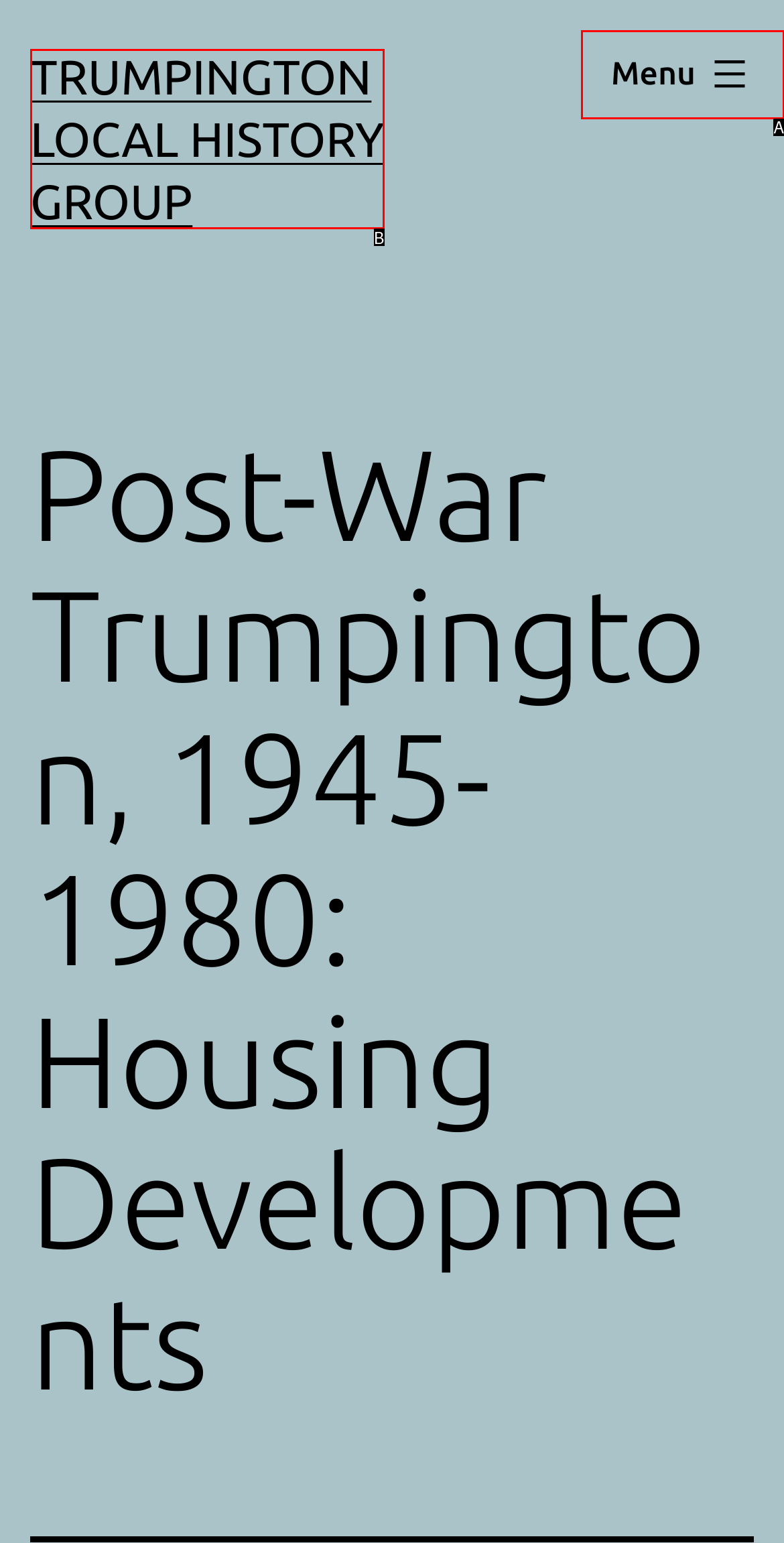Identify the HTML element that matches the description: Menu Close
Respond with the letter of the correct option.

A